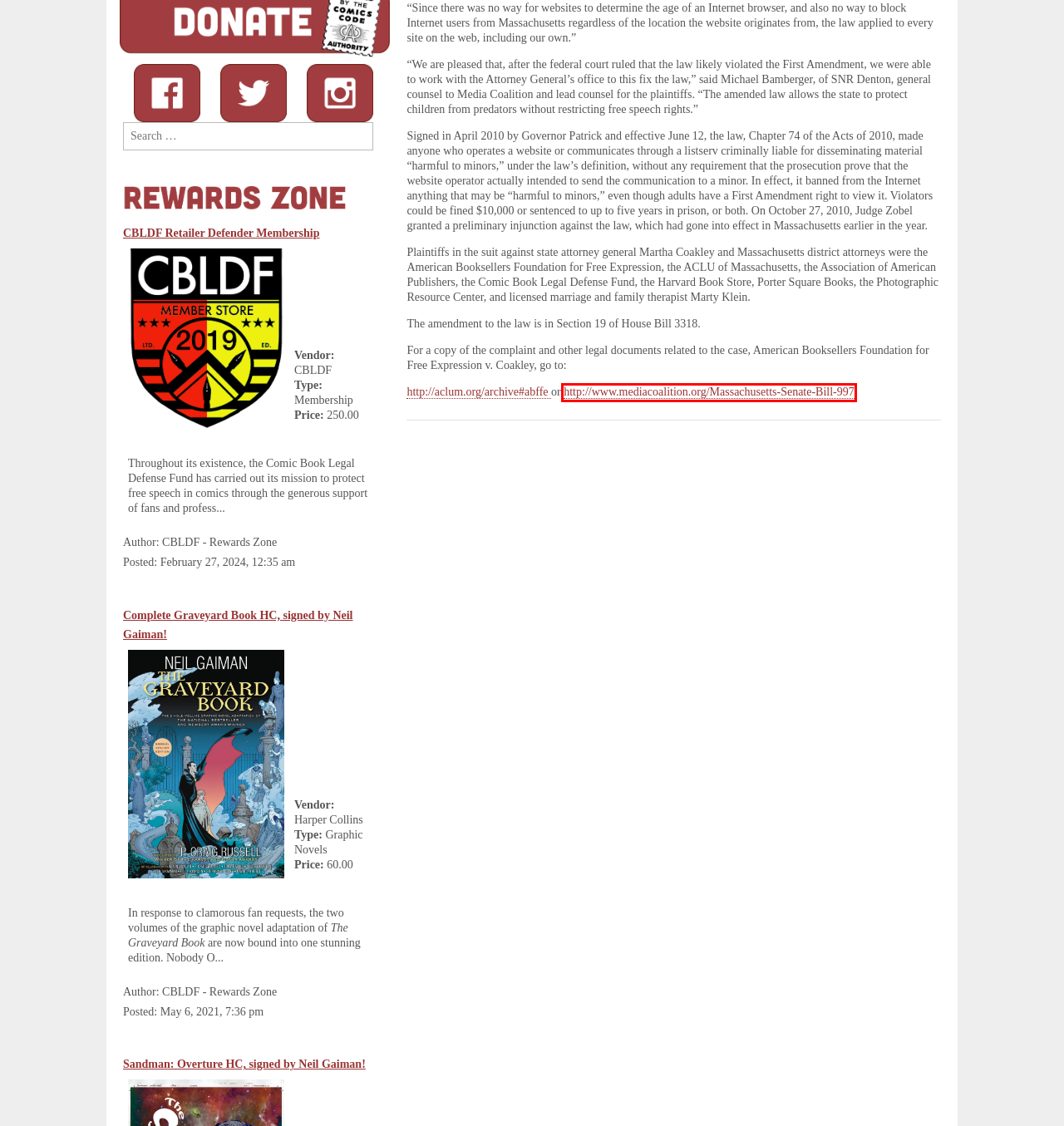Review the webpage screenshot and focus on the UI element within the red bounding box. Select the best-matching webpage description for the new webpage that follows after clicking the highlighted element. Here are the candidates:
A. Downloads – Comic Book Legal Defense Fund
B. Contact – Comic Book Legal Defense Fund
C. Report Censorship – Comic Book Legal Defense Fund
D. CBLDF Defender – Comic Book Legal Defense Fund
E. American Booksellers Foundation for Free Expression v. Coakley | mediacoalition
F. CBLDF Discussion Guides – Comic Book Legal Defense Fund
G. CBLDF Certified Stores – Comic Book Legal Defense Fund
H. CBLDF Case Files –  Winter Bros. v. DC Comics – Comic Book Legal Defense Fund

E